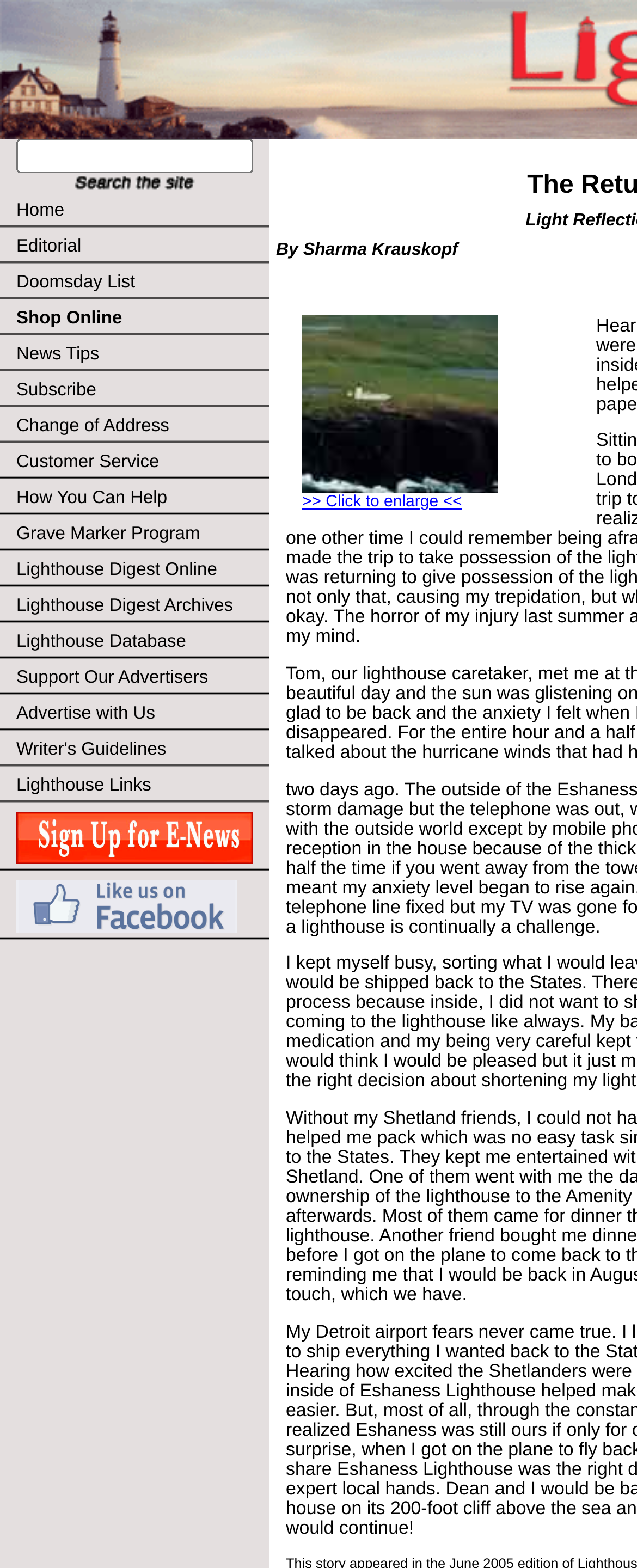What is the purpose of the search box?
Look at the webpage screenshot and answer the question with a detailed explanation.

I inferred the purpose of the search box by looking at its location in the top navigation bar and its proximity to the 'Search' button. The search box is likely used to search for content within the website.